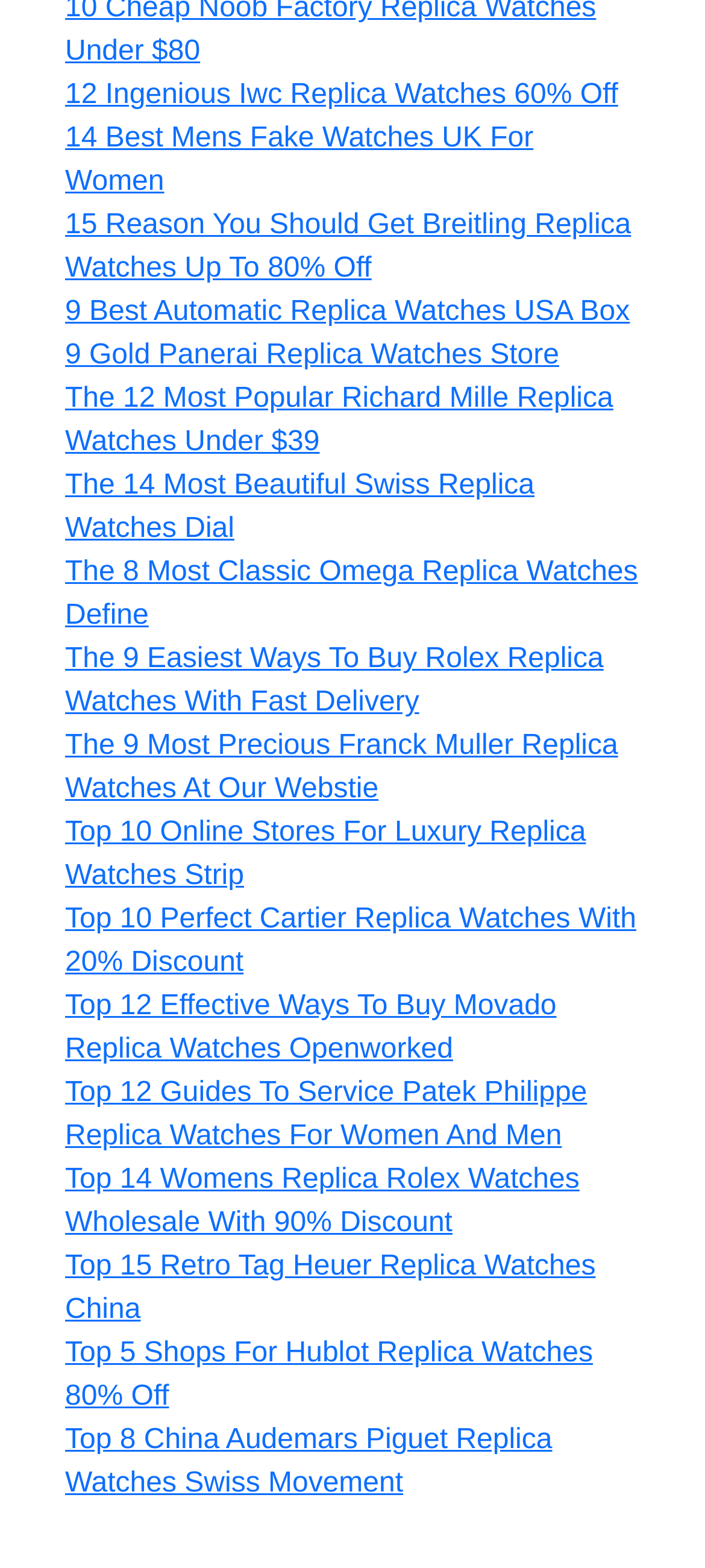Find the bounding box coordinates of the area to click in order to follow the instruction: "Browse 9 Best Automatic Replica Watches USA Box".

[0.092, 0.19, 0.893, 0.209]